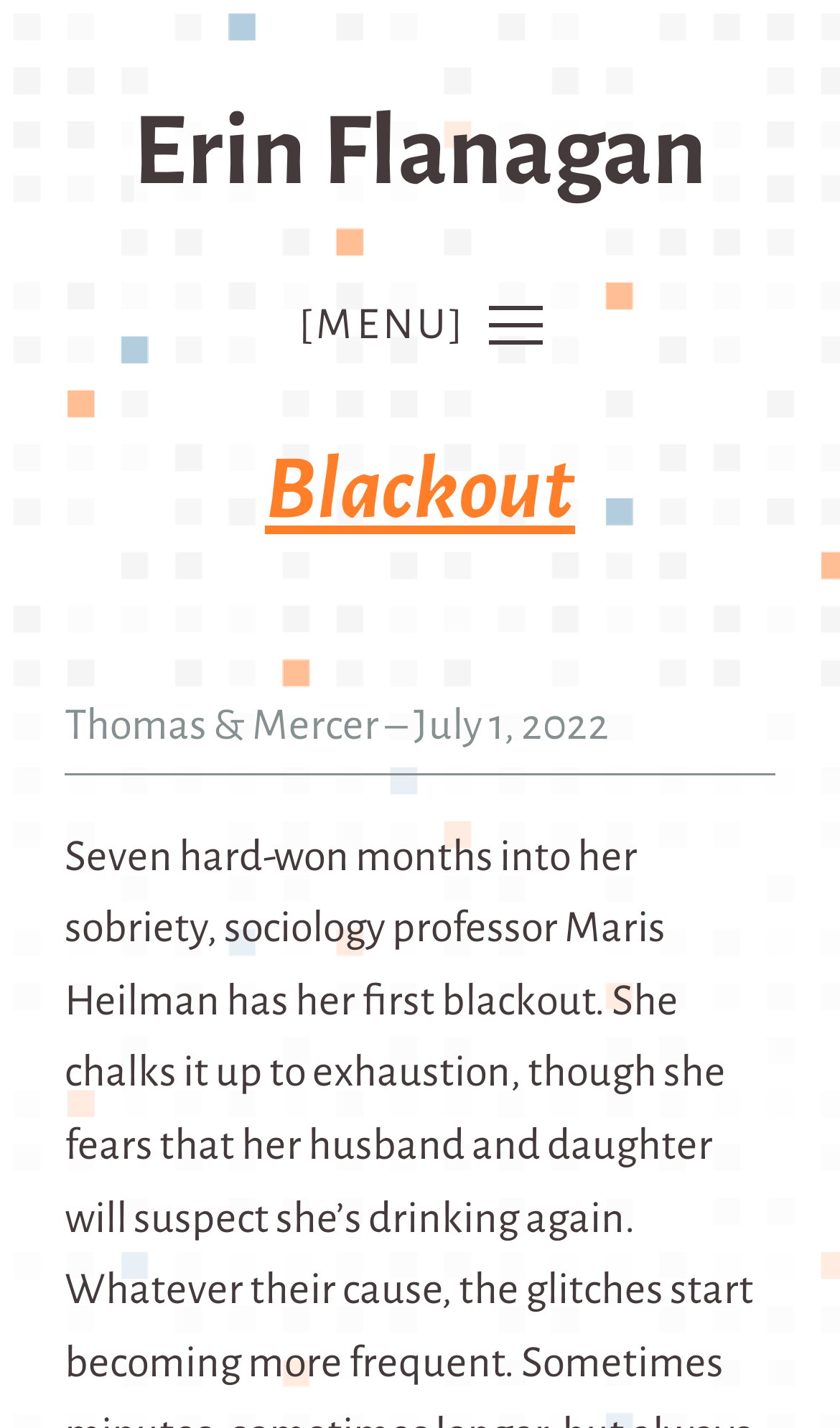Please respond in a single word or phrase: 
What is the author's name?

Erin Flanagan